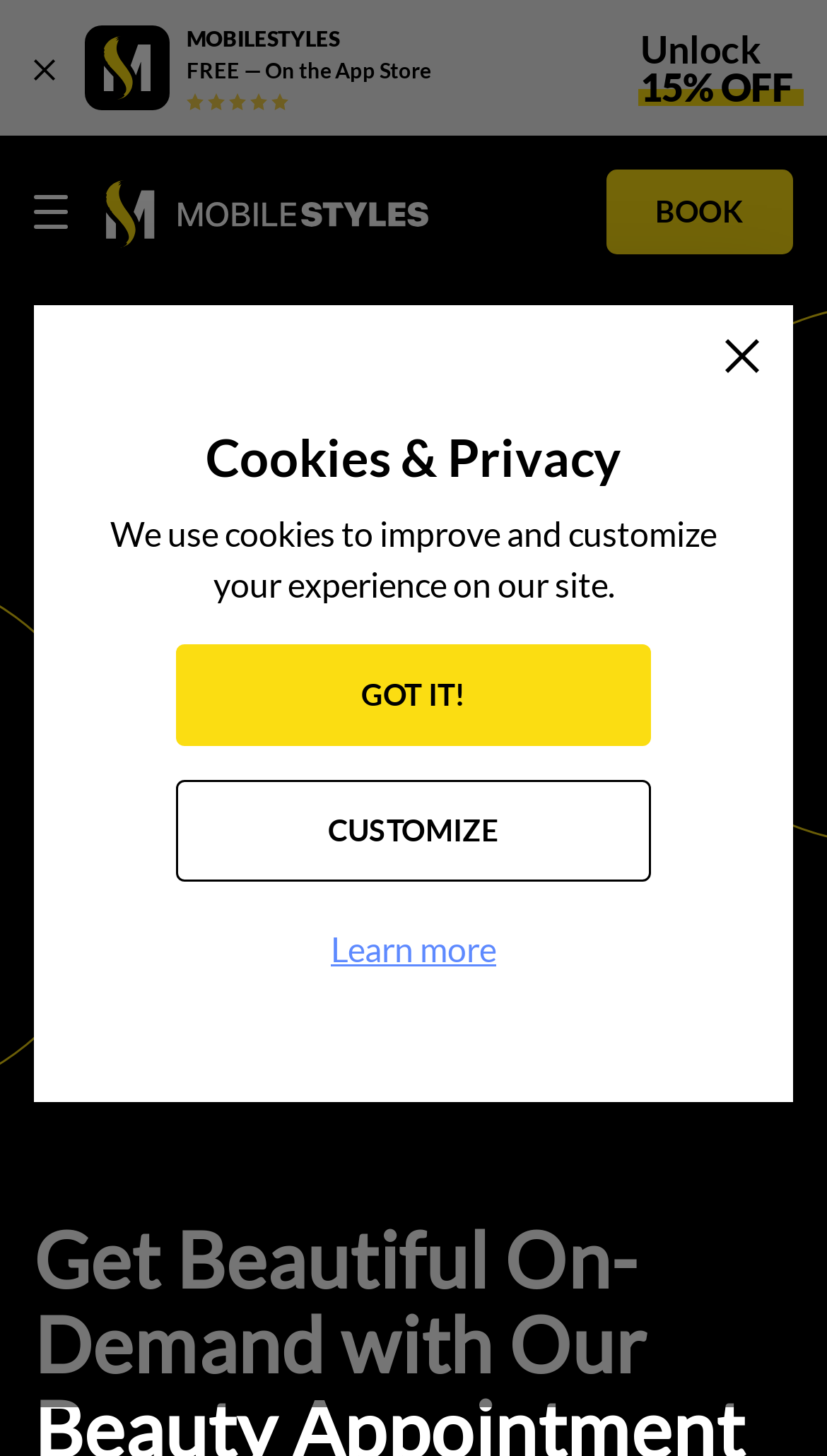Determine the bounding box for the UI element as described: "Cycling Adventures with Brian Toone". The coordinates should be represented as four float numbers between 0 and 1, formatted as [left, top, right, bottom].

None